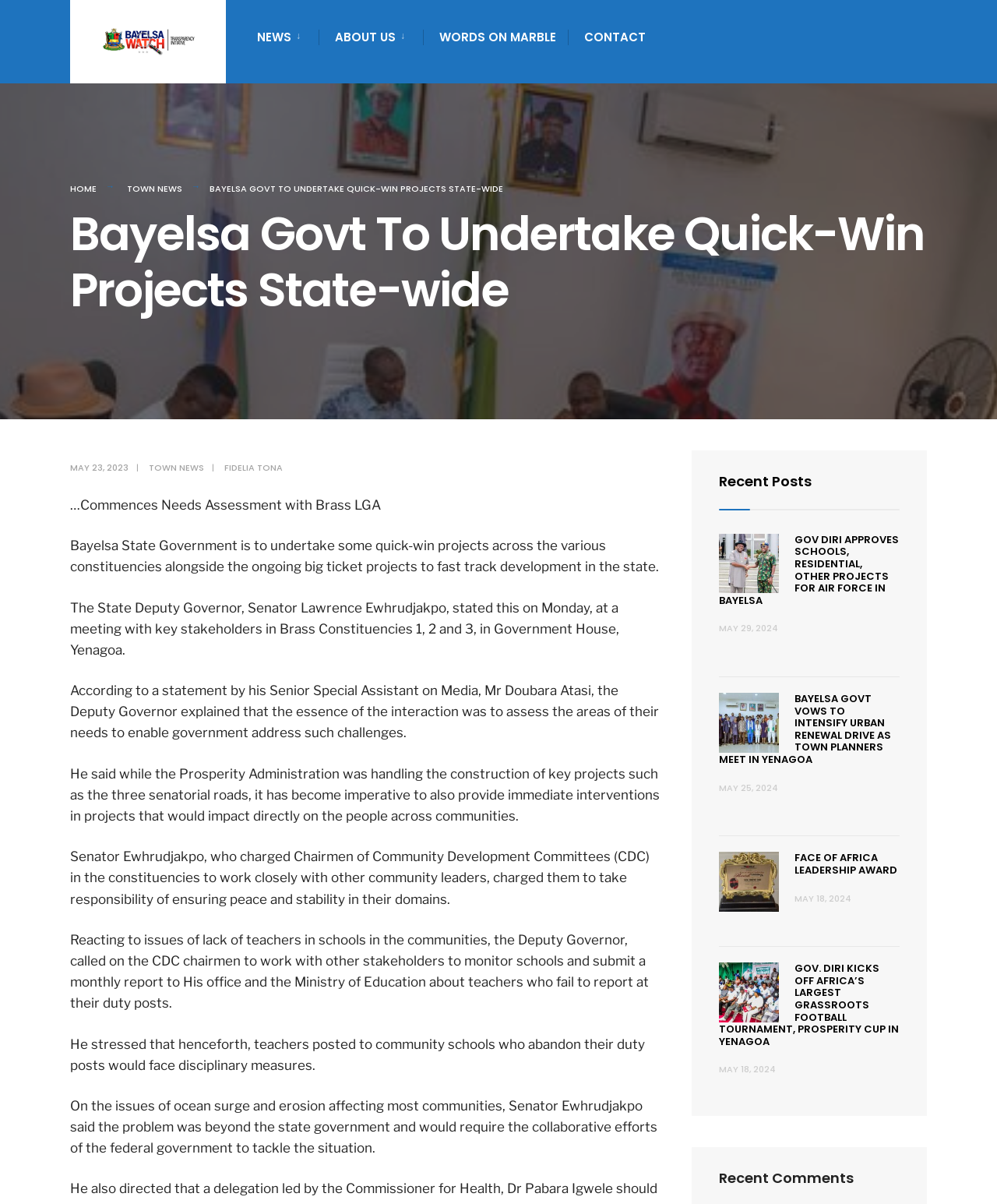Please give a succinct answer to the question in one word or phrase:
What is the date of the news article?

MAY 23, 2023